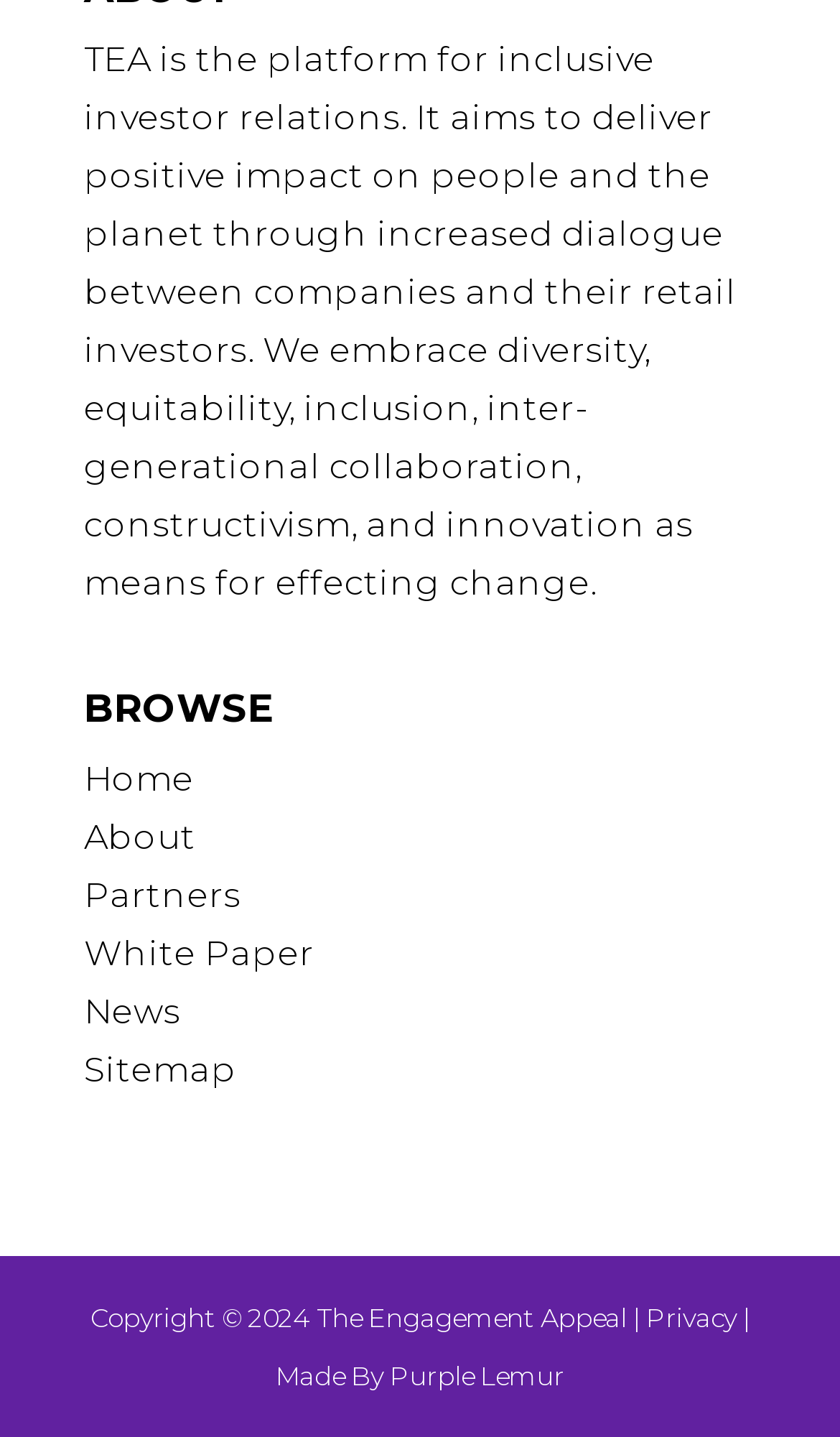Identify the bounding box coordinates of the element to click to follow this instruction: 'Read about the company'. Ensure the coordinates are four float values between 0 and 1, provided as [left, top, right, bottom].

[0.1, 0.568, 0.233, 0.596]